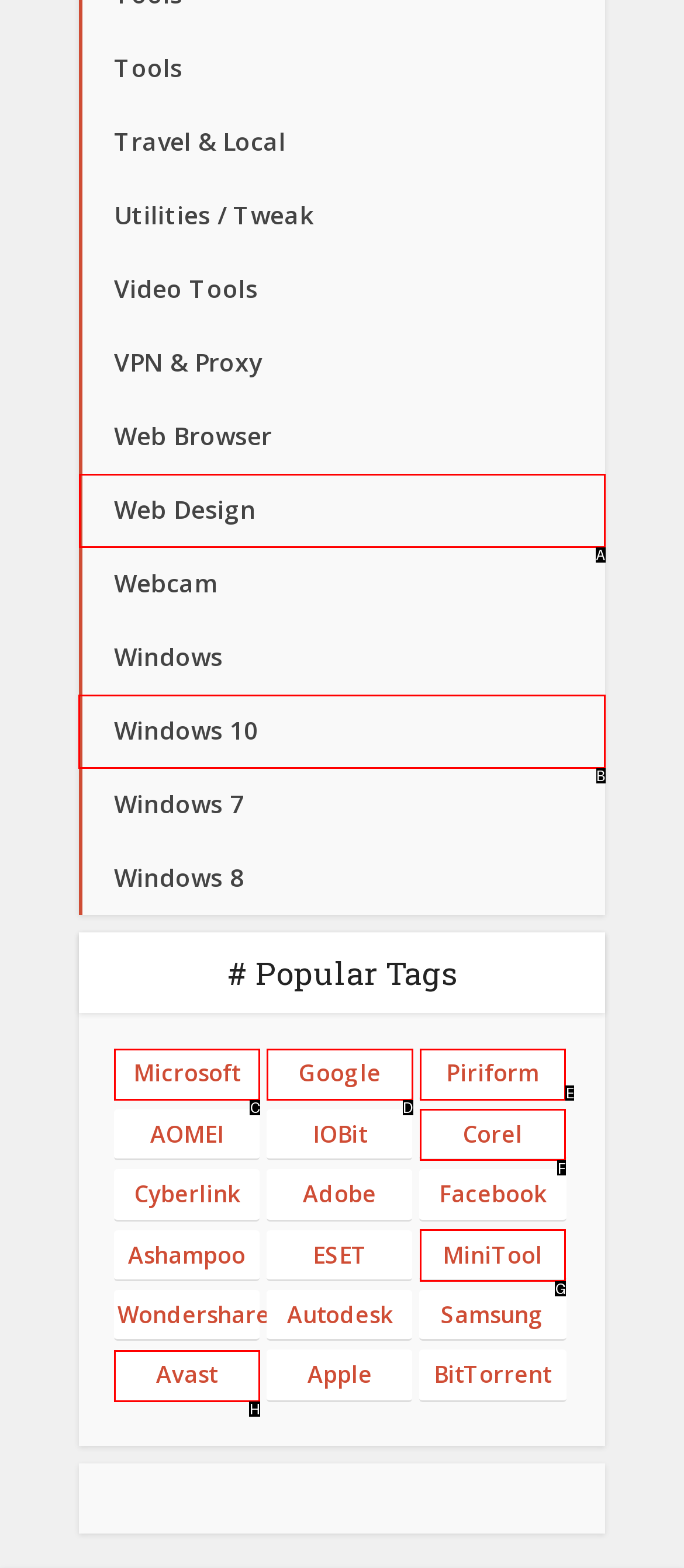Point out the correct UI element to click to carry out this instruction: Browse Windows 10
Answer with the letter of the chosen option from the provided choices directly.

B